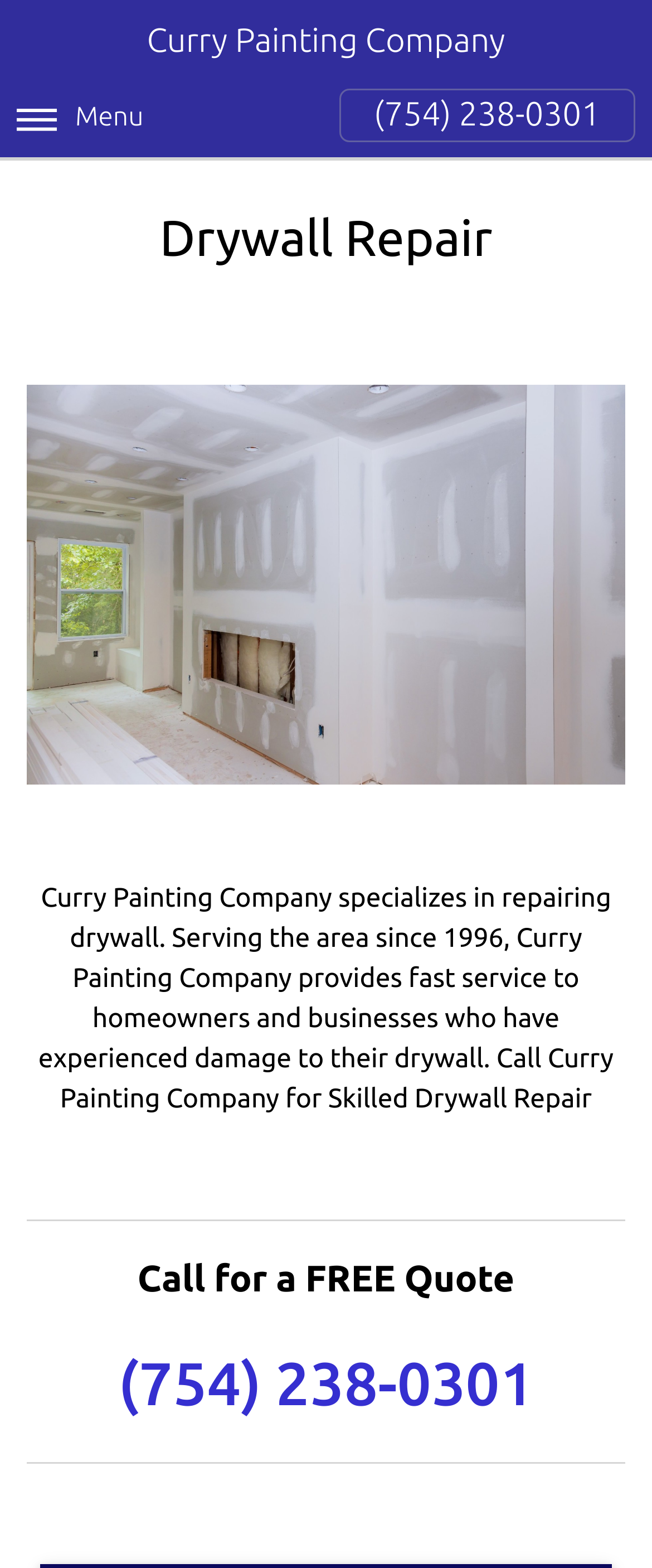What service does Curry Painting Company provide? Please answer the question using a single word or phrase based on the image.

Drywall Repair